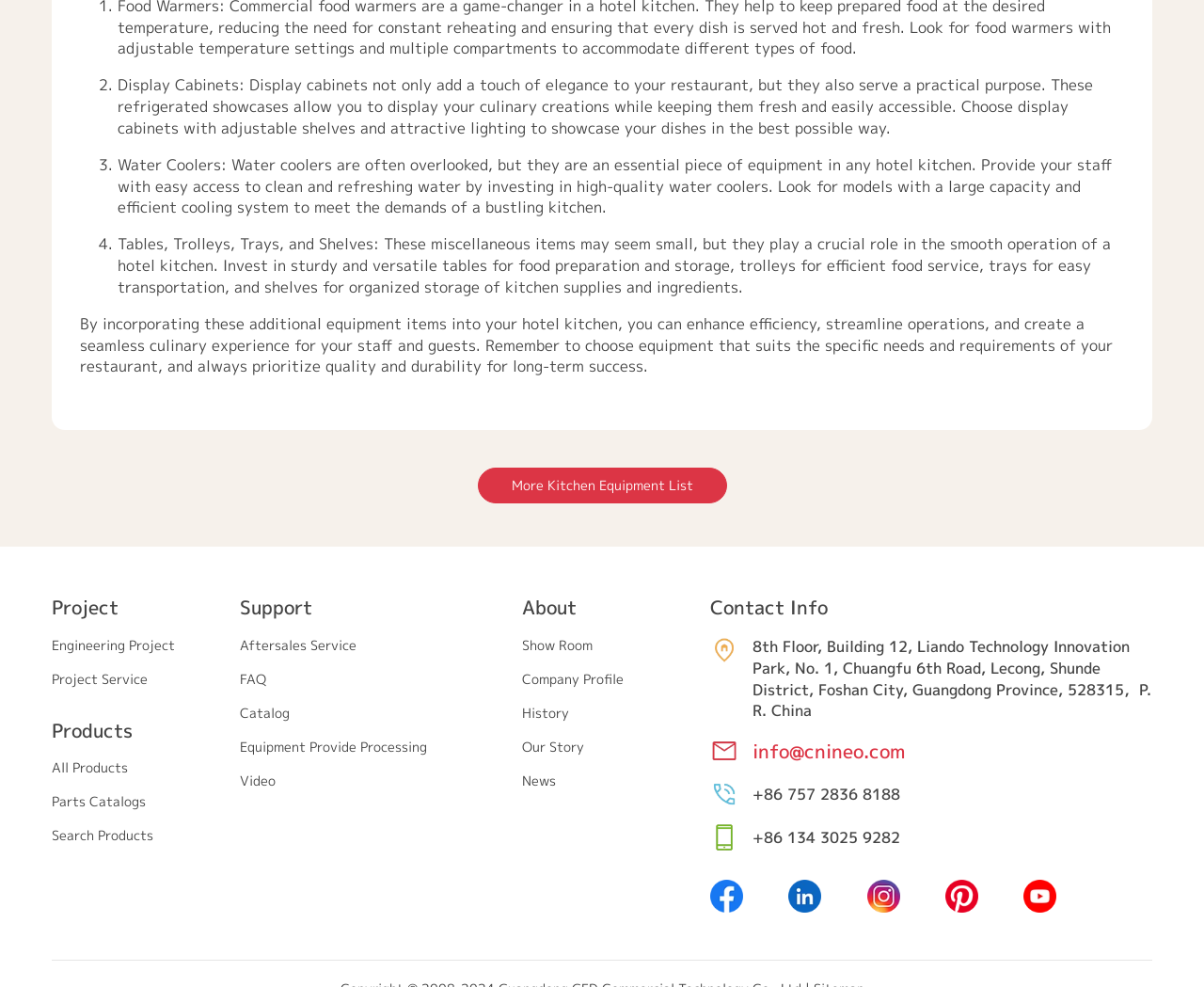Refer to the image and provide an in-depth answer to the question:
What is the address of the company?

The company's address is mentioned on the webpage as 8th Floor, Building 12, Liando Technology Innovation Park, No. 1, Chuangfu 6th Road, Lecong, Shunde District, Foshan City, Guangdong Province, 528315, P. R. China.